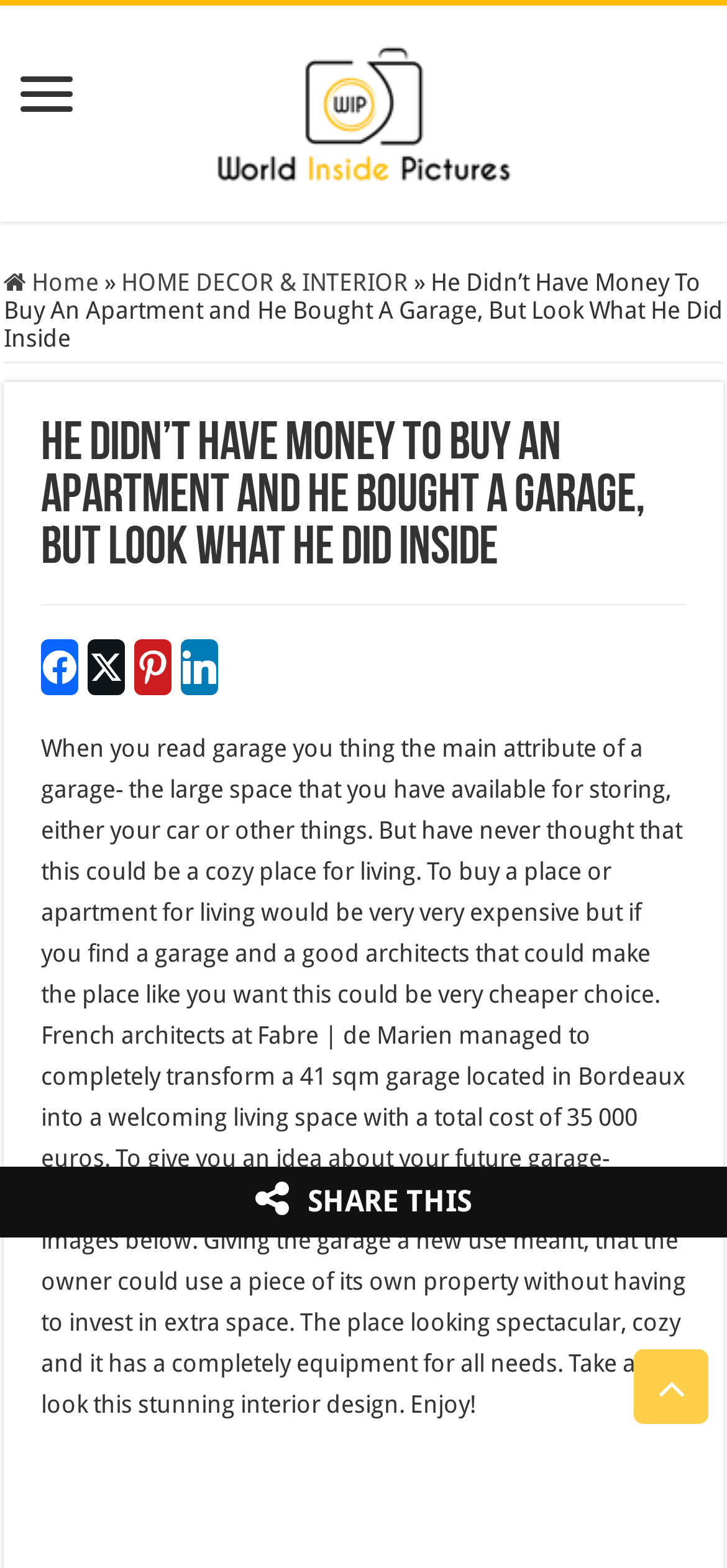What is the cost of the garage transformation?
Please give a detailed and elaborate answer to the question based on the image.

According to the text, the total cost of transforming the 41 sqm garage into a living space was 35 000 euros. This information is provided to give readers an idea of the cost involved in such a project.